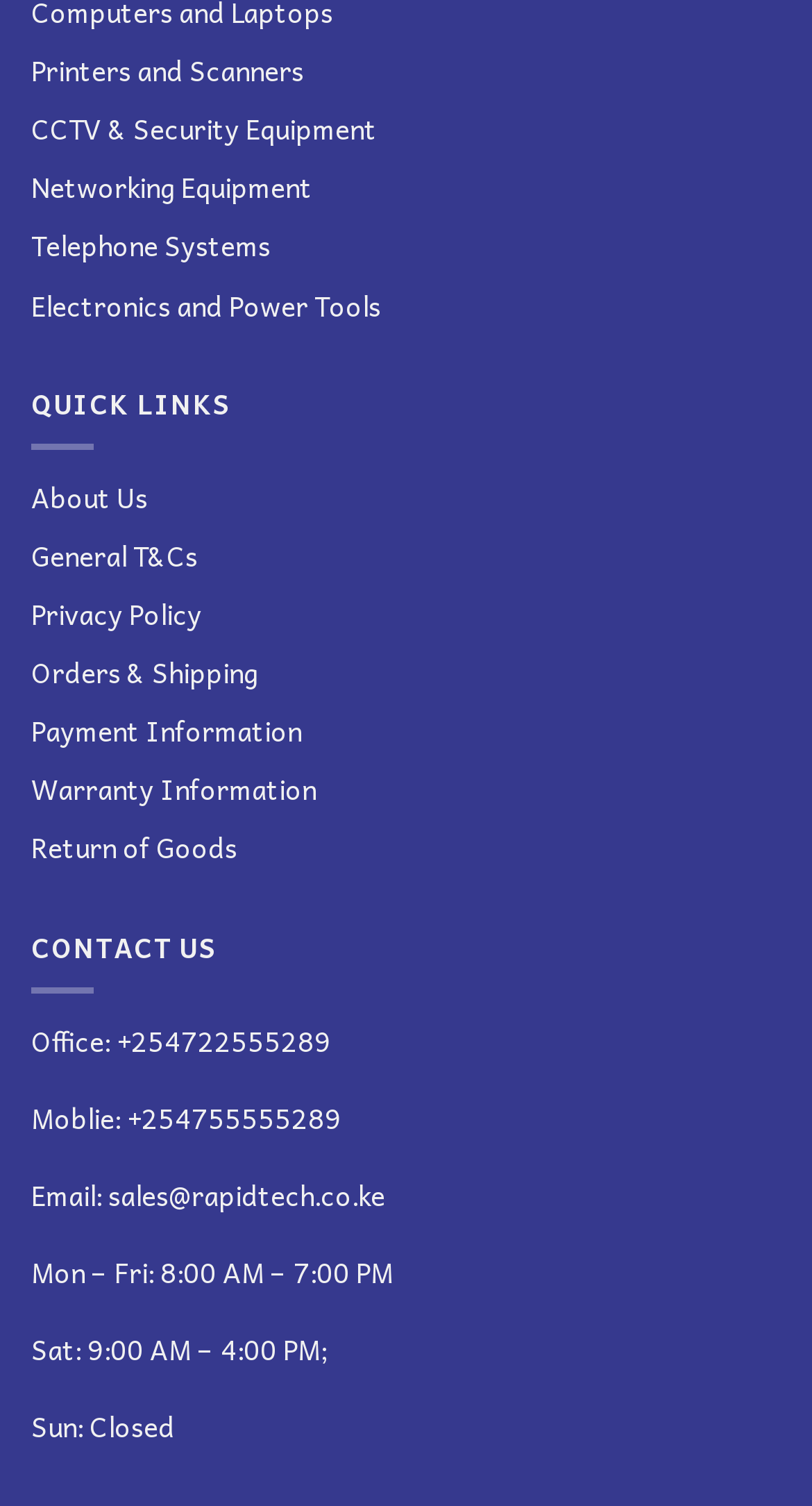Based on the image, please respond to the question with as much detail as possible:
What is the phone number for mobile contact?

I found the mobile phone number by looking at the 'CONTACT US' section, where it lists the mobile number as '+254755555289'.